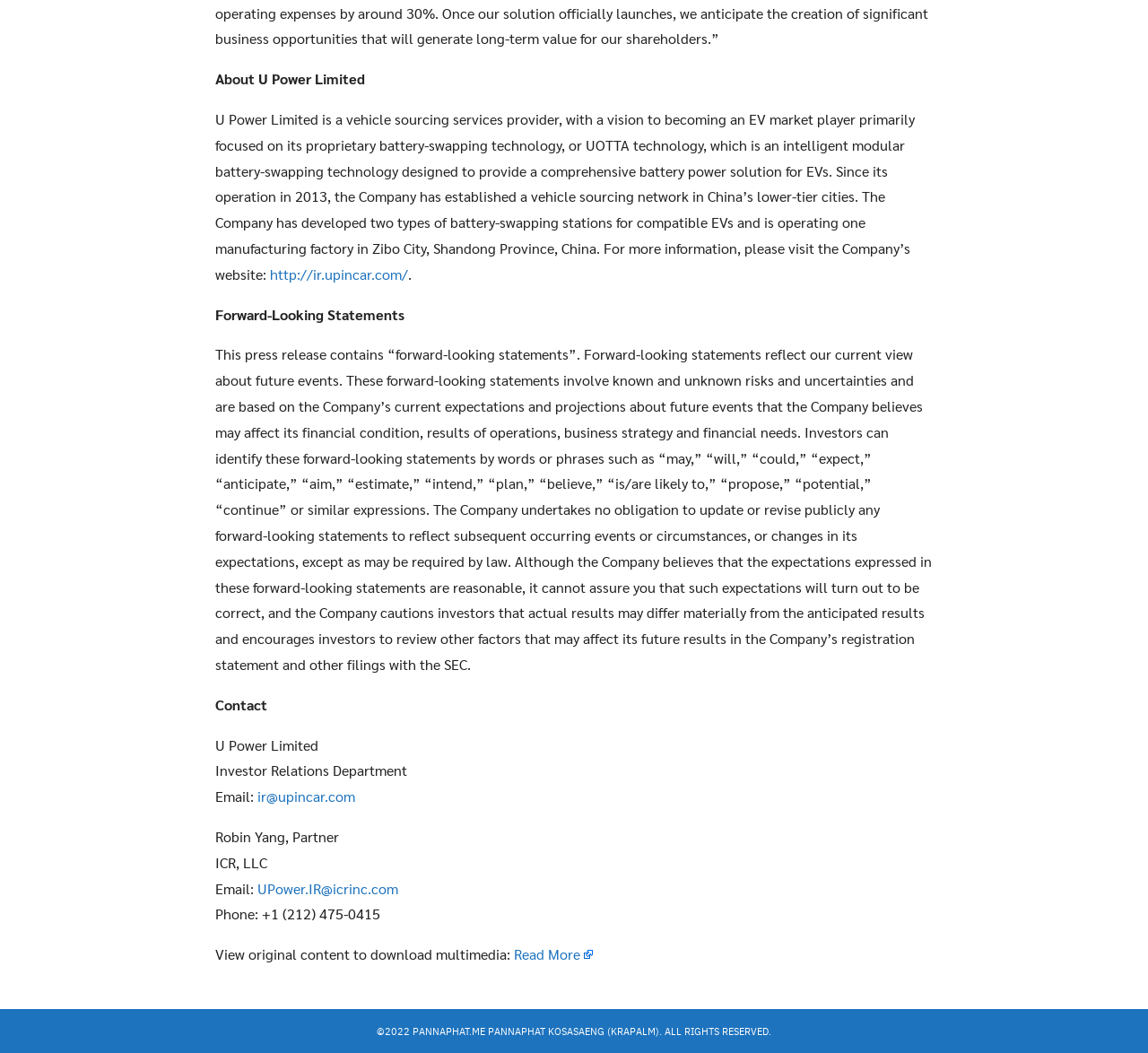Respond to the question with just a single word or phrase: 
Where is U Power Limited's manufacturing factory located?

Zibo City, Shandong Province